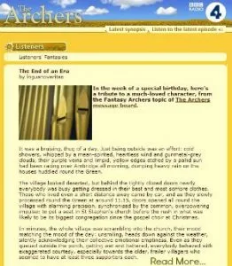Please answer the following question using a single word or phrase: What emotions does the image evoke?

Nostalgia and transformation